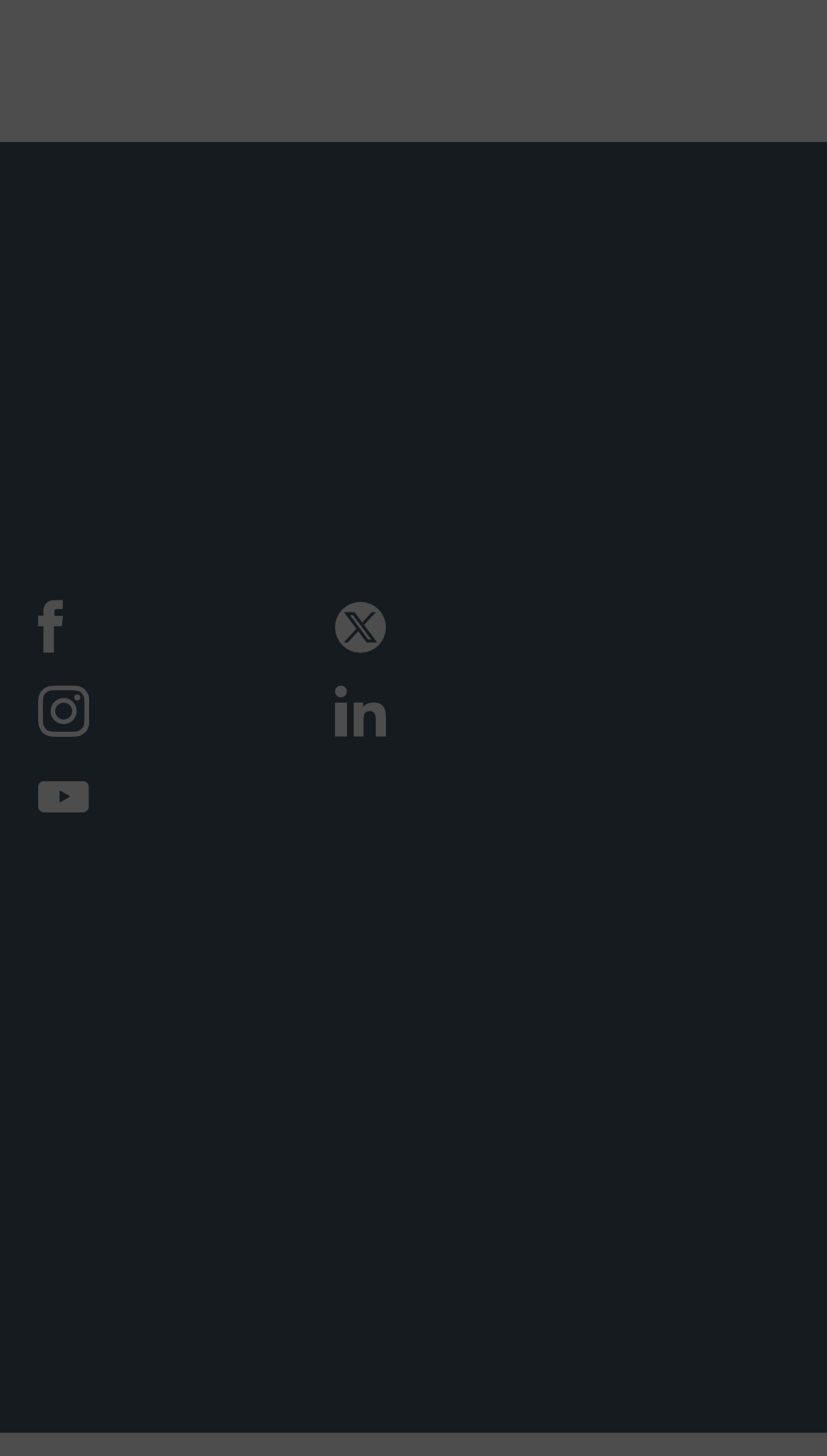Please specify the coordinates of the bounding box for the element that should be clicked to carry out this instruction: "View investor information". The coordinates must be four float numbers between 0 and 1, formatted as [left, top, right, bottom].

[0.047, 0.27, 0.294, 0.316]